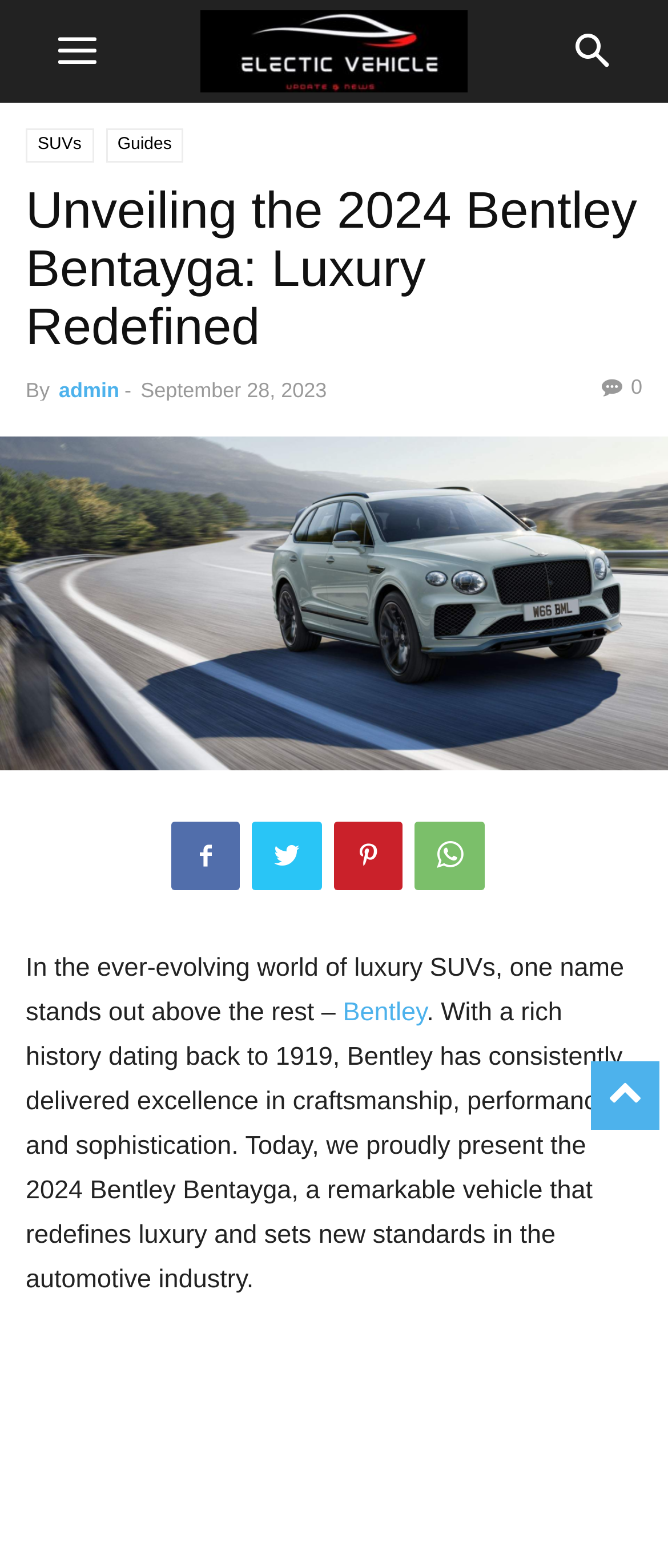What is the main topic of the article?
Please answer the question with a detailed and comprehensive explanation.

The answer can be found in the StaticText element with the text 'In the ever-evolving world of luxury SUVs...' which is a child of the Root Element. This text is likely an introduction or lead-in to the article, indicating that the main topic of the article is luxury SUVs.